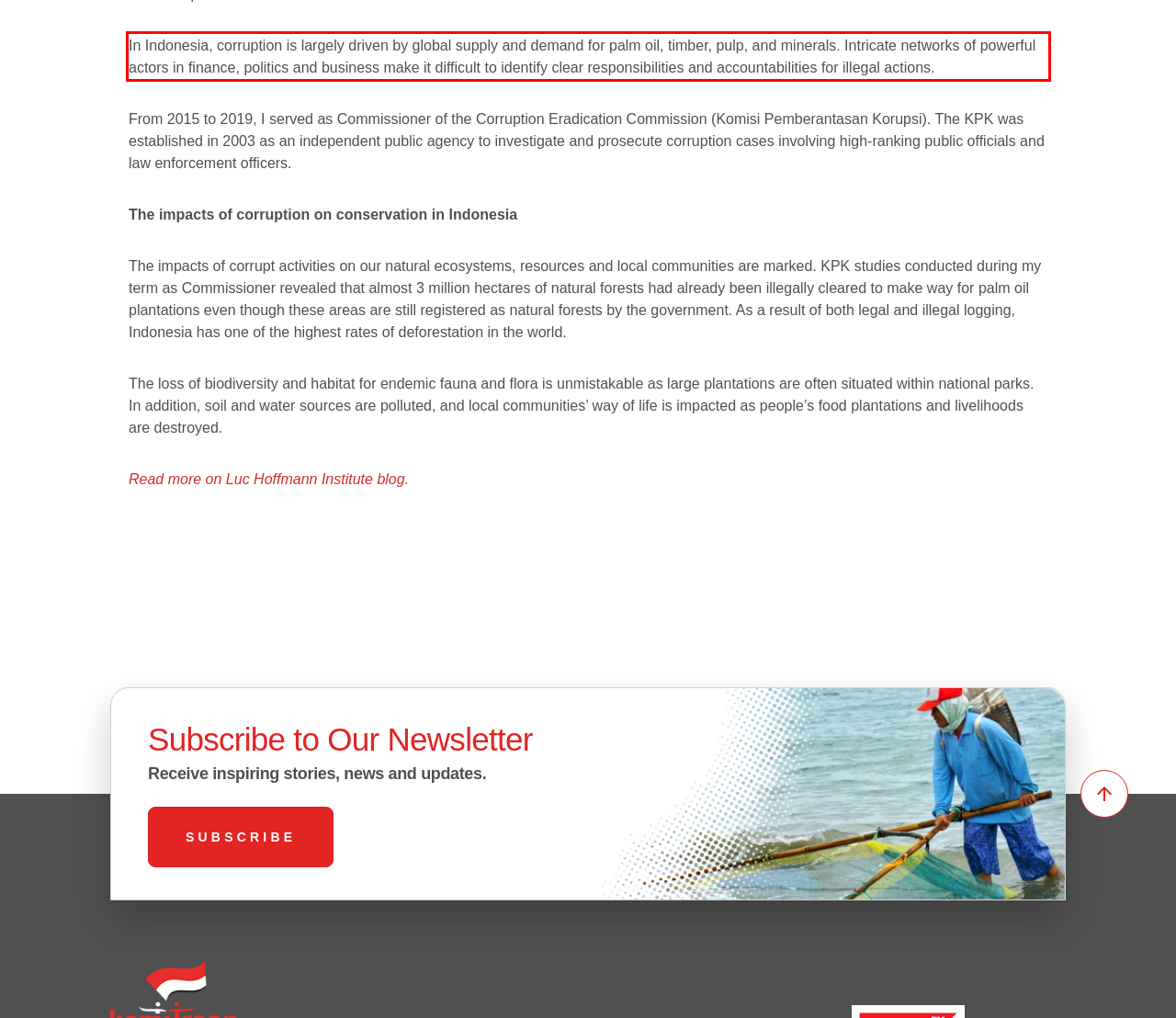With the given screenshot of a webpage, locate the red rectangle bounding box and extract the text content using OCR.

In Indonesia, corruption is largely driven by global supply and demand for palm oil, timber, pulp, and minerals. Intricate networks of powerful actors in finance, politics and business make it difficult to identify clear responsibilities and accountabilities for illegal actions.